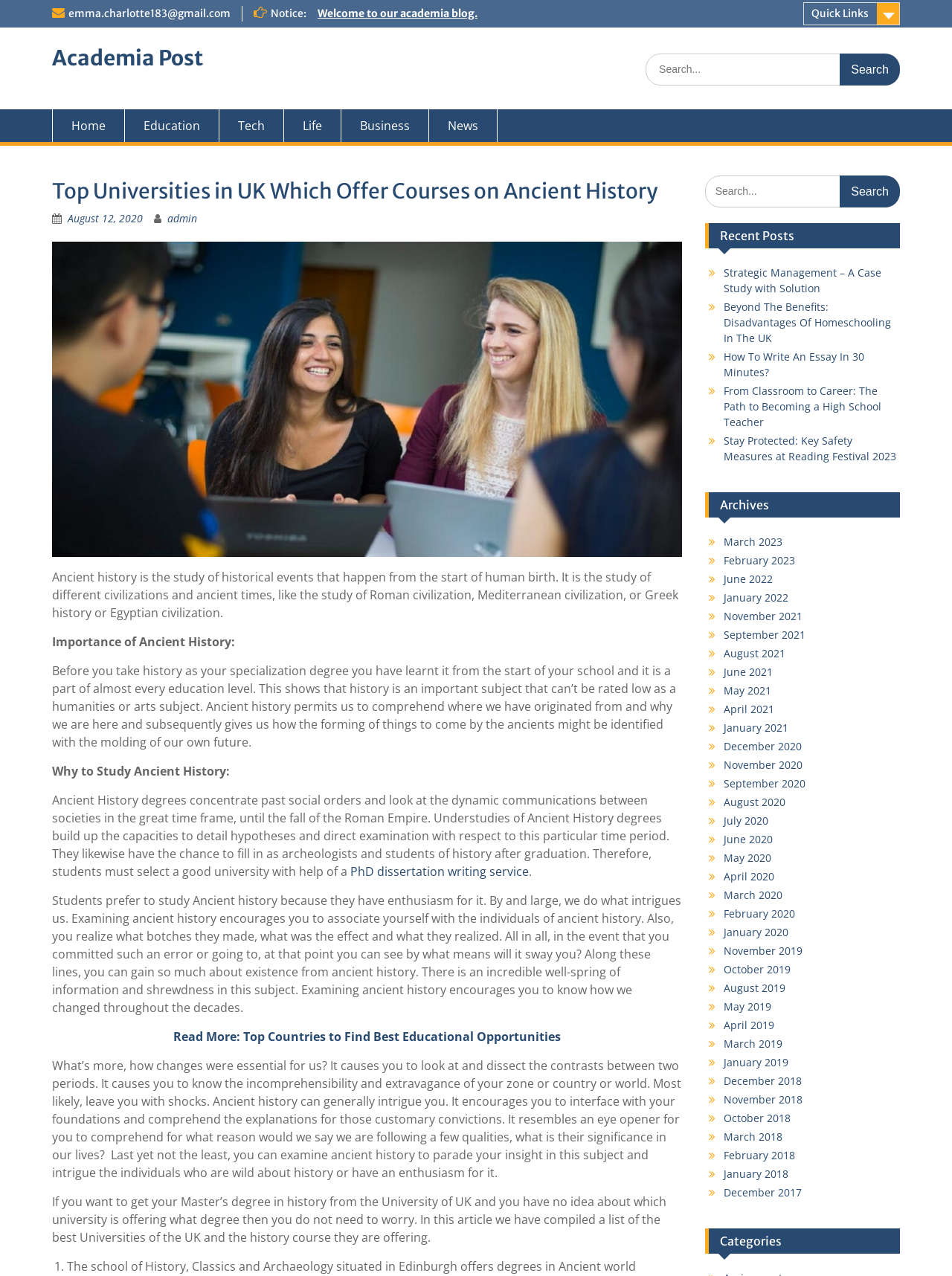Why do students prefer to study Ancient history?
Refer to the image and answer the question using a single word or phrase.

They have enthusiasm for it